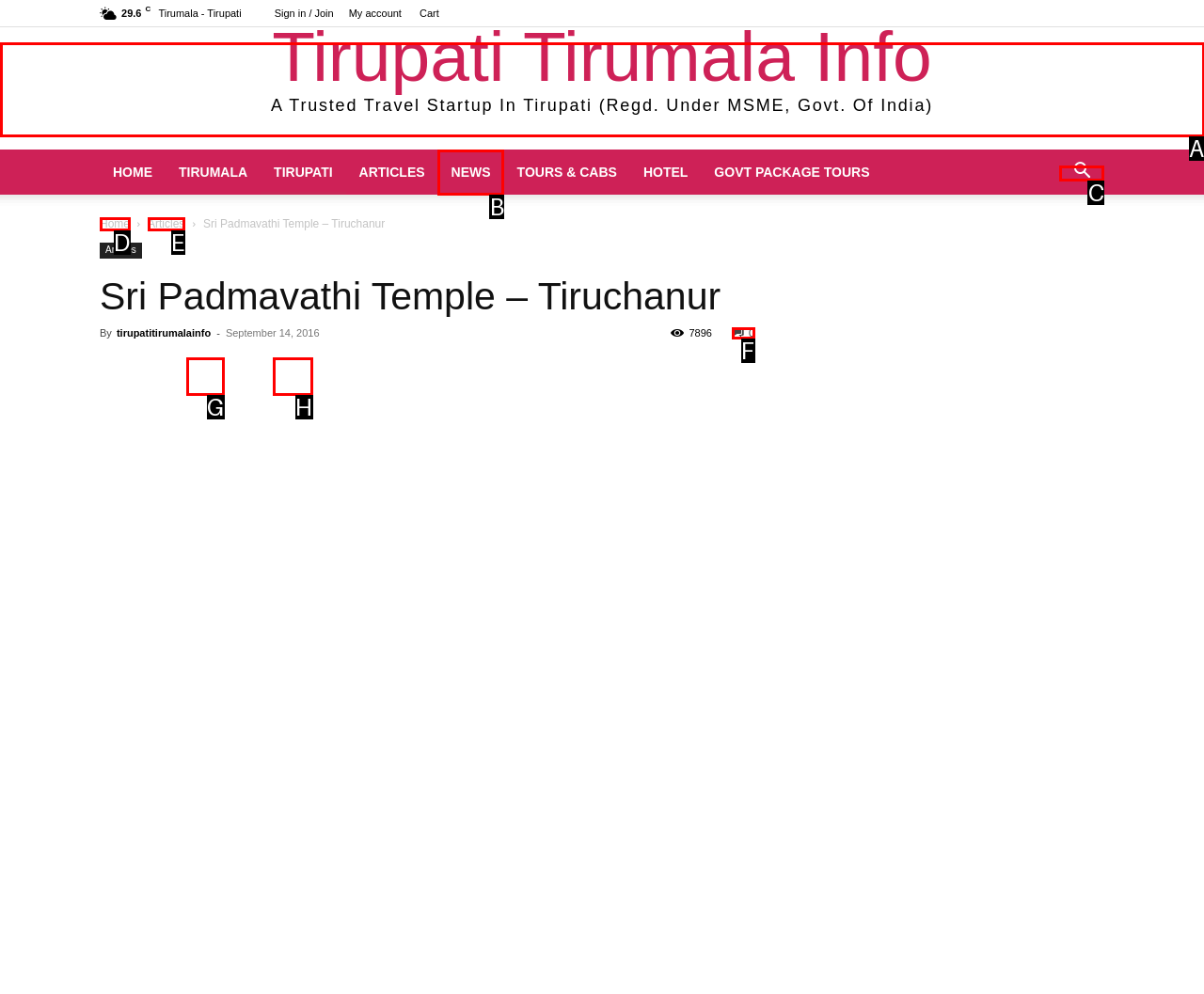Which choice should you pick to execute the task: Search for something
Respond with the letter associated with the correct option only.

C